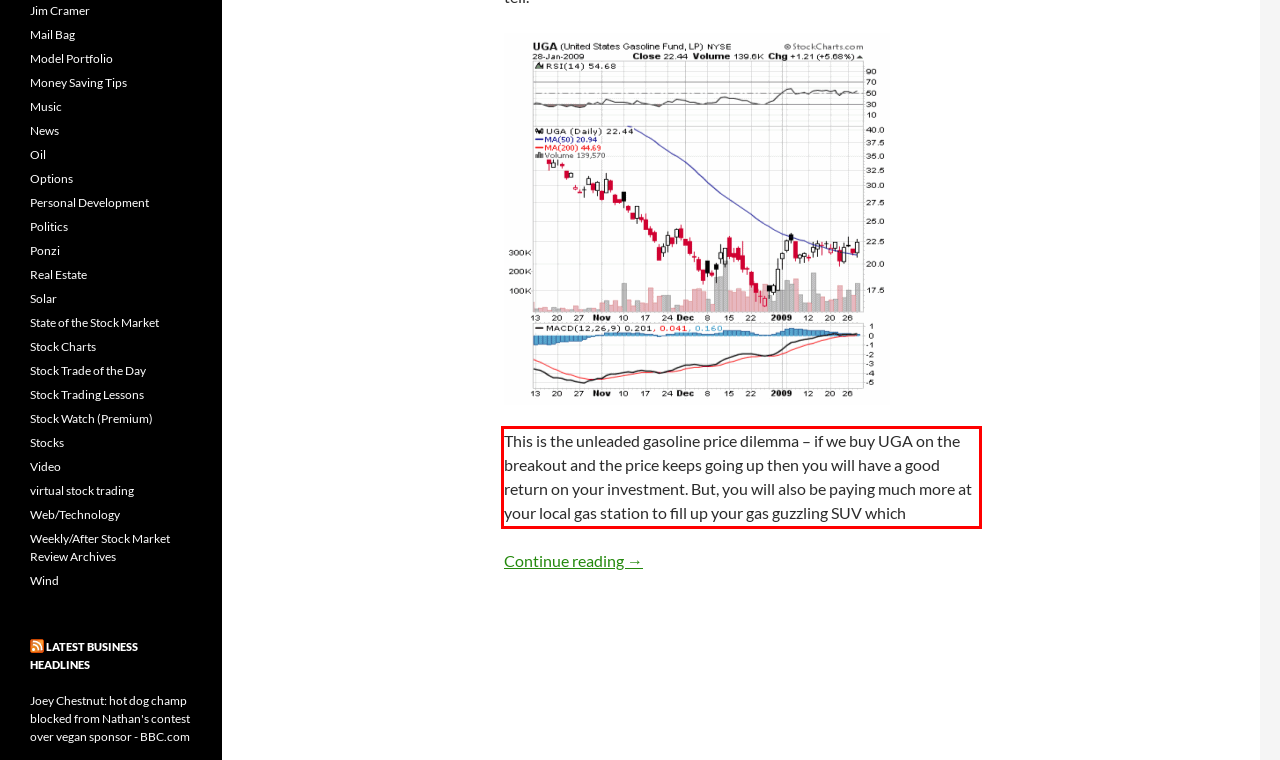You are provided with a screenshot of a webpage that includes a red bounding box. Extract and generate the text content found within the red bounding box.

This is the unleaded gasoline price dilemma – if we buy UGA on the breakout and the price keeps going up then you will have a good return on your investment. But, you will also be paying much more at your local gas station to fill up your gas guzzling SUV which